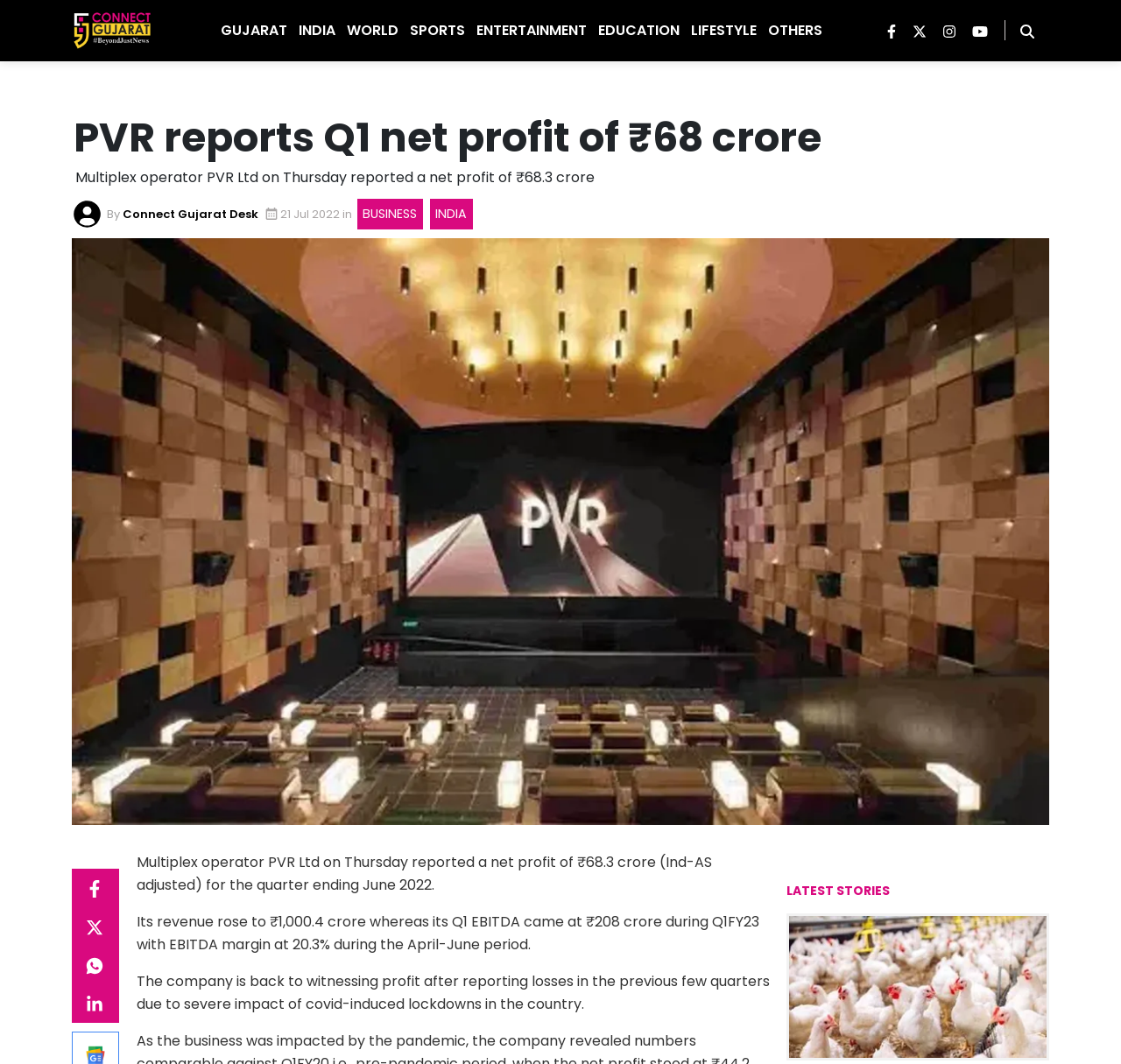Specify the bounding box coordinates of the area to click in order to follow the given instruction: "Read LATEST STORIES."

[0.702, 0.828, 0.794, 0.845]